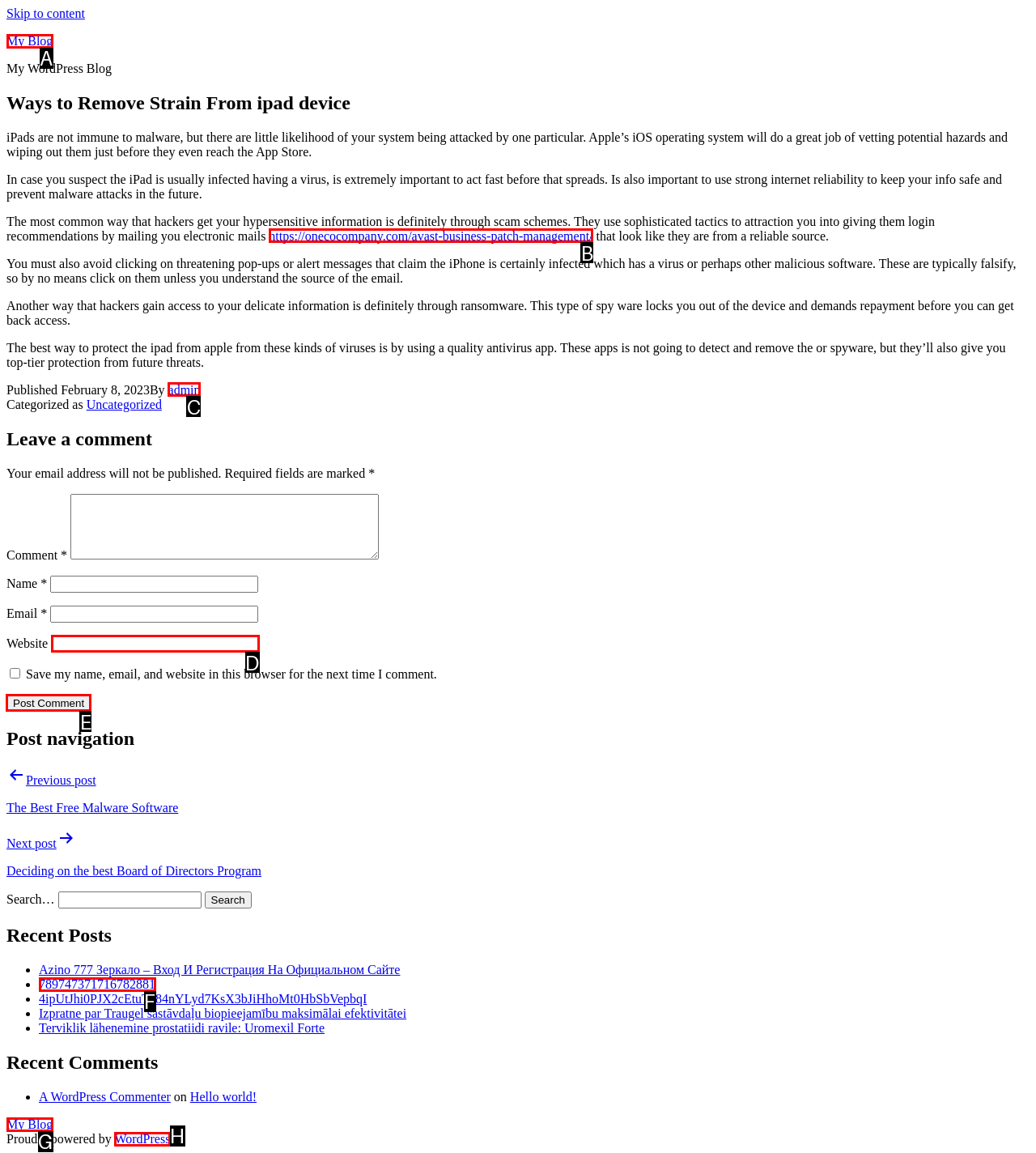Select the letter of the UI element that matches this task: Click the 'Post Comment' button
Provide the answer as the letter of the correct choice.

E